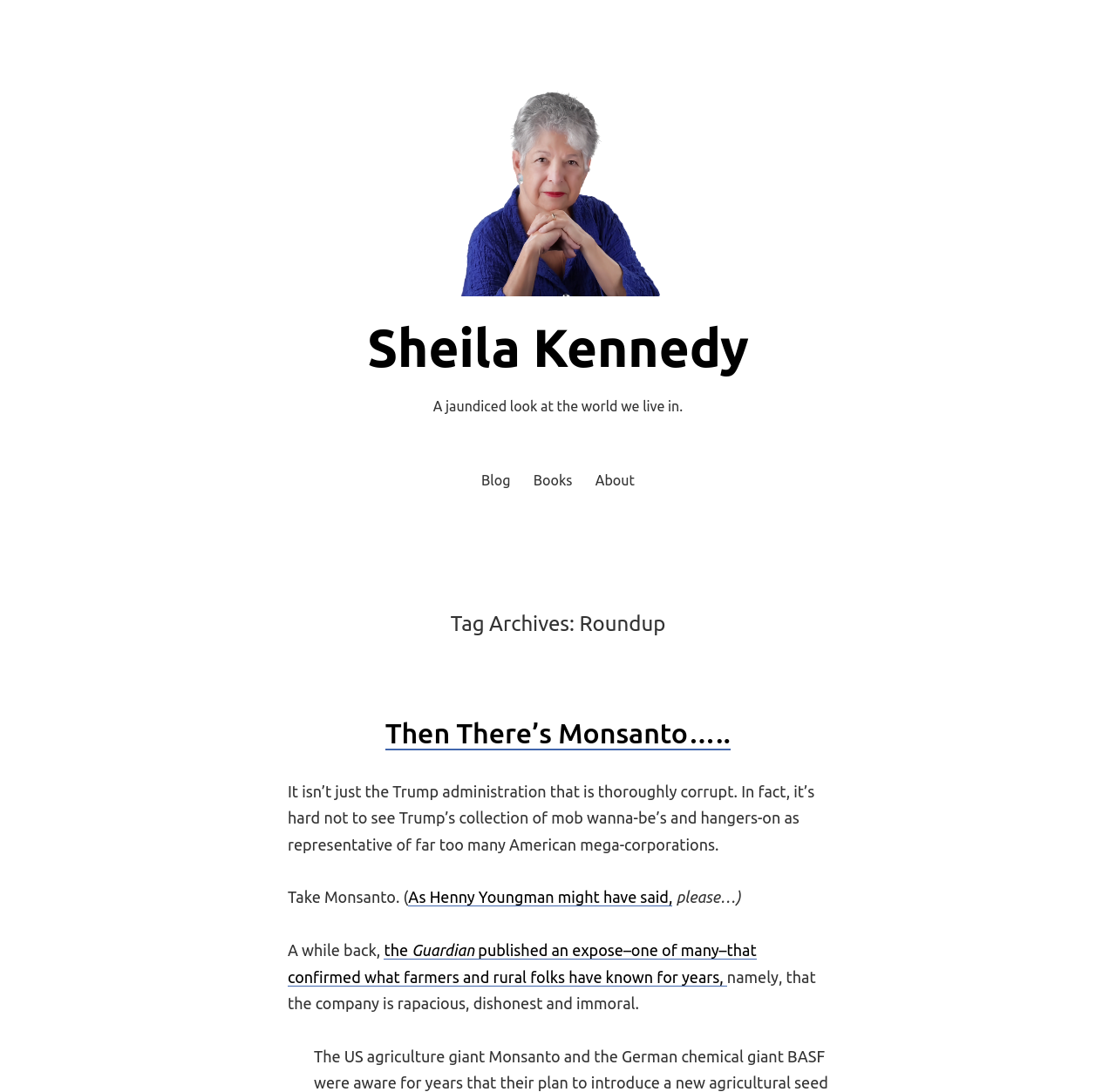Find the bounding box coordinates for the area you need to click to carry out the instruction: "click the link to Sheila Kennedy's homepage". The coordinates should be four float numbers between 0 and 1, indicated as [left, top, right, bottom].

[0.402, 0.162, 0.598, 0.179]